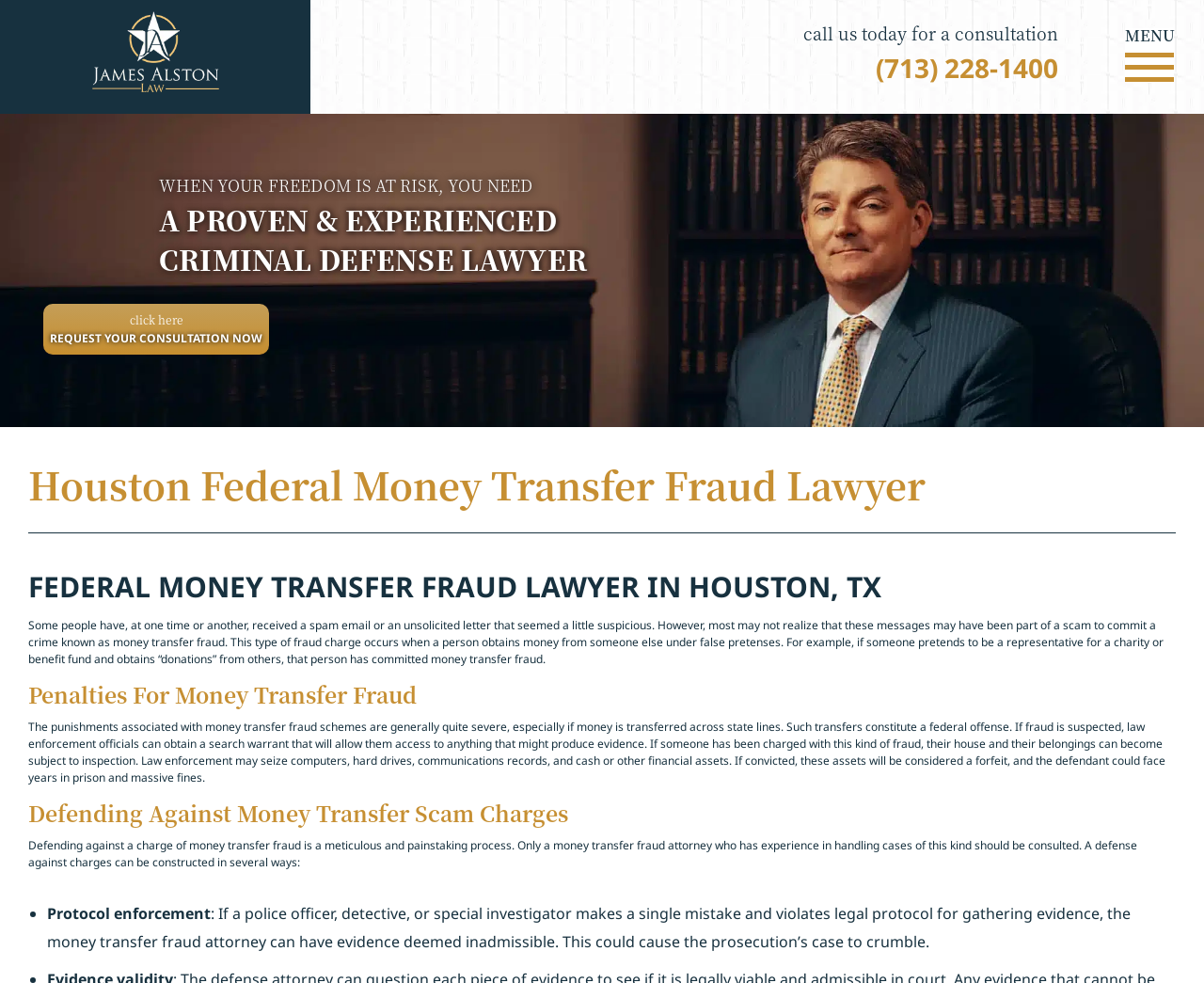Respond with a single word or short phrase to the following question: 
What is one way to make evidence inadmissible in a money transfer fraud case?

If a police officer makes a mistake